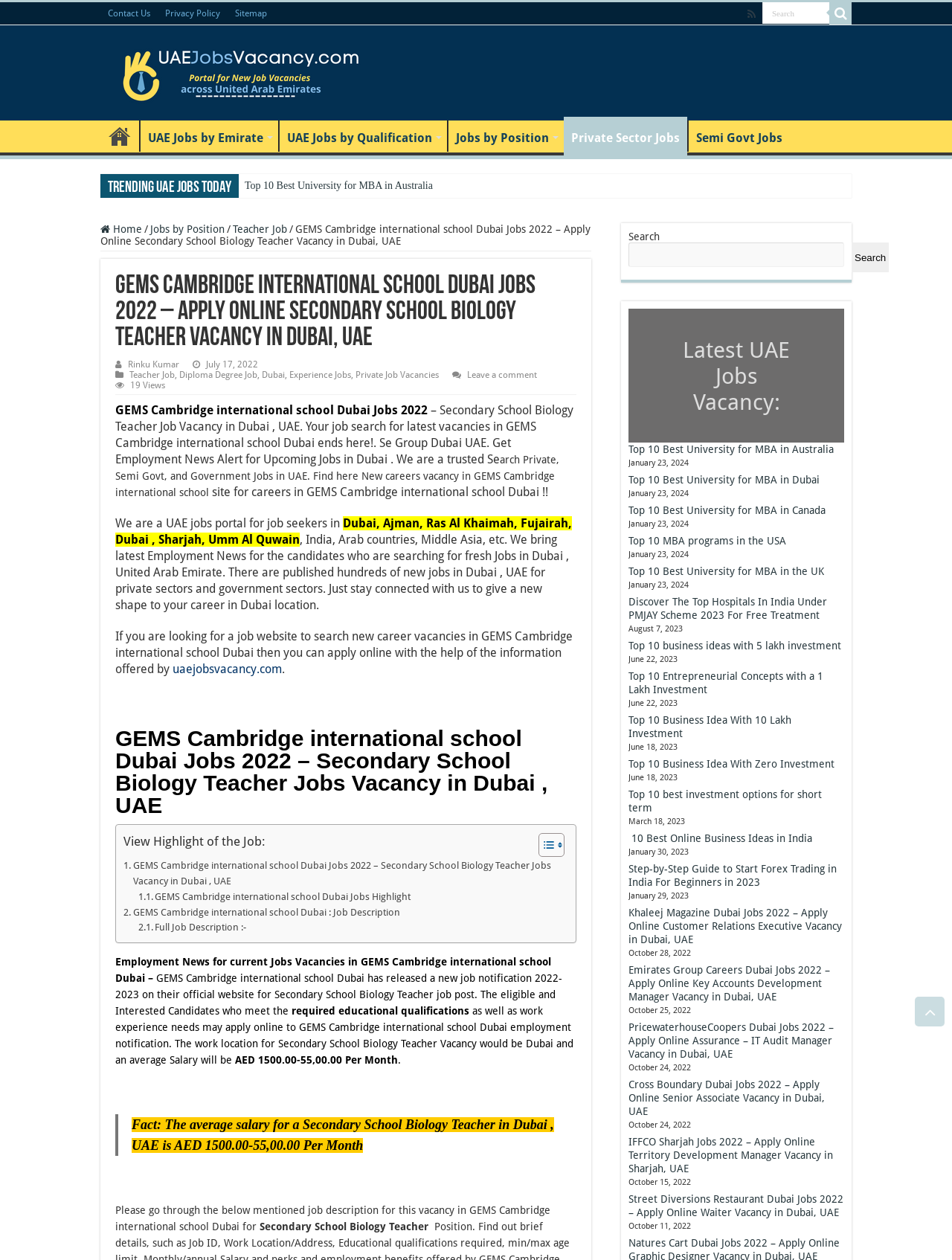Using the description "UAE Jobs by Emirate", locate and provide the bounding box of the UI element.

[0.147, 0.096, 0.292, 0.12]